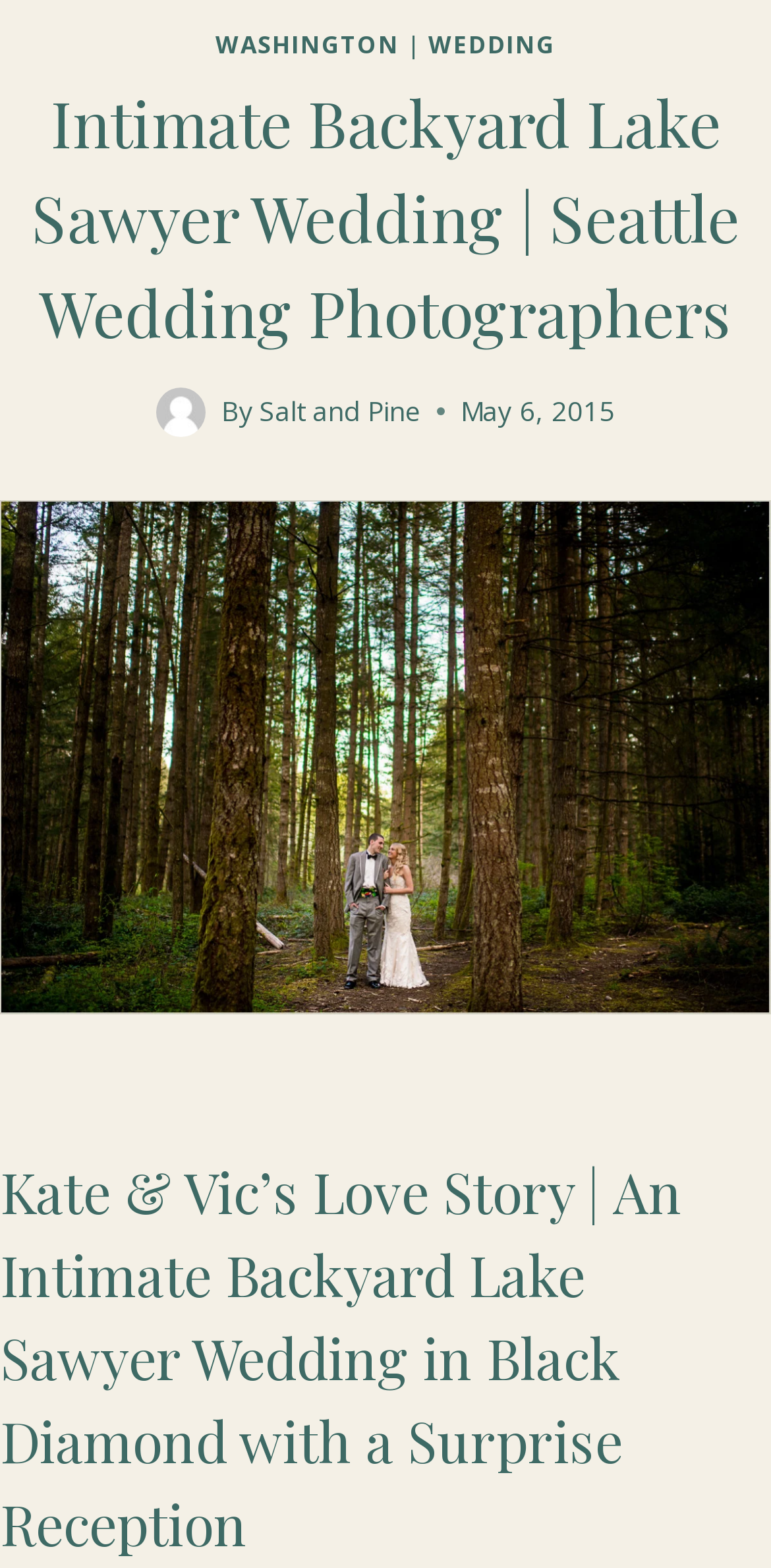Bounding box coordinates are specified in the format (top-left x, top-left y, bottom-right x, bottom-right y). All values are floating point numbers bounded between 0 and 1. Please provide the bounding box coordinate of the region this sentence describes: Wedding

[0.556, 0.018, 0.72, 0.038]